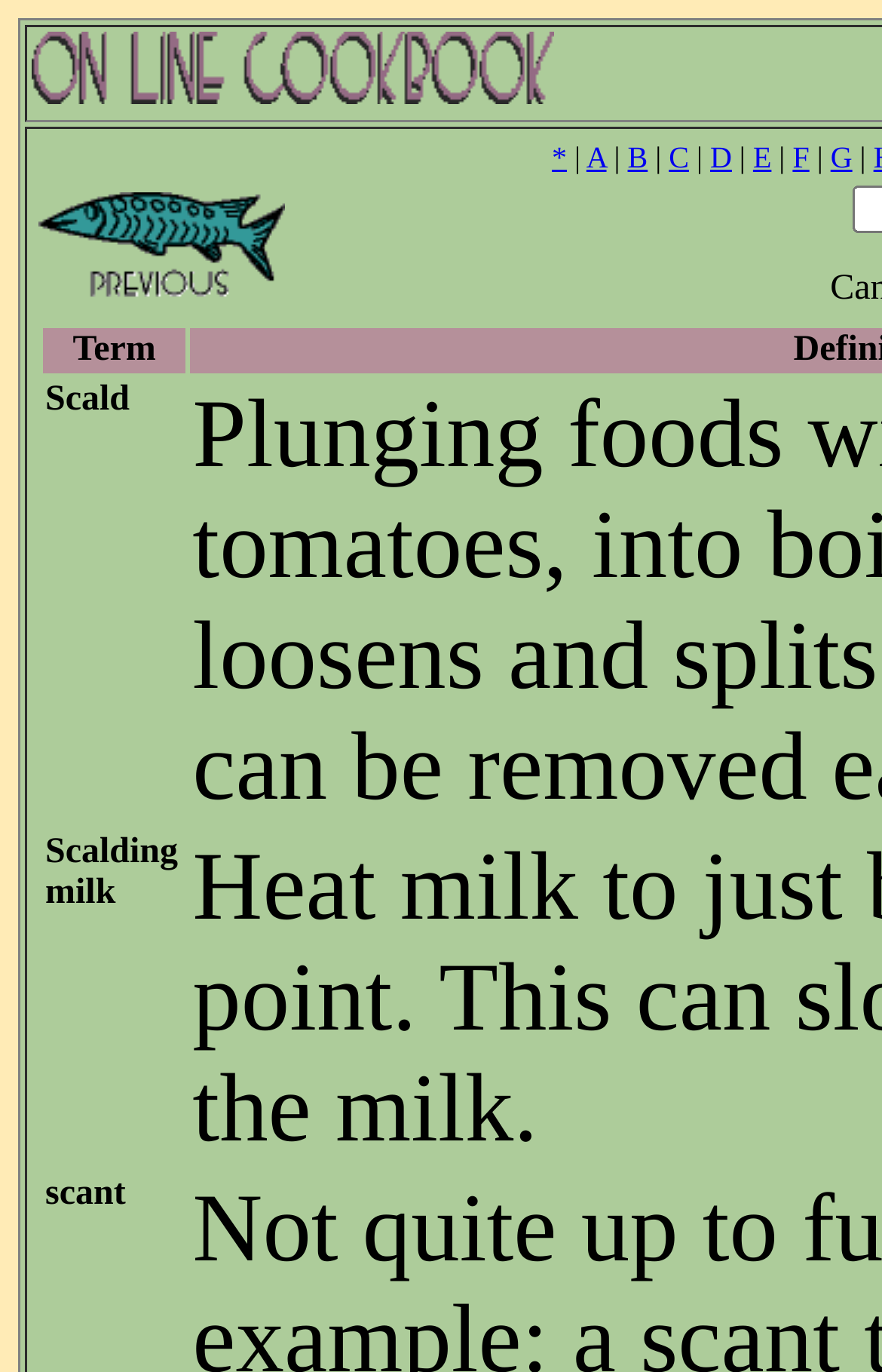How many links are there in the alphabetical navigation?
From the image, provide a succinct answer in one word or a short phrase.

7